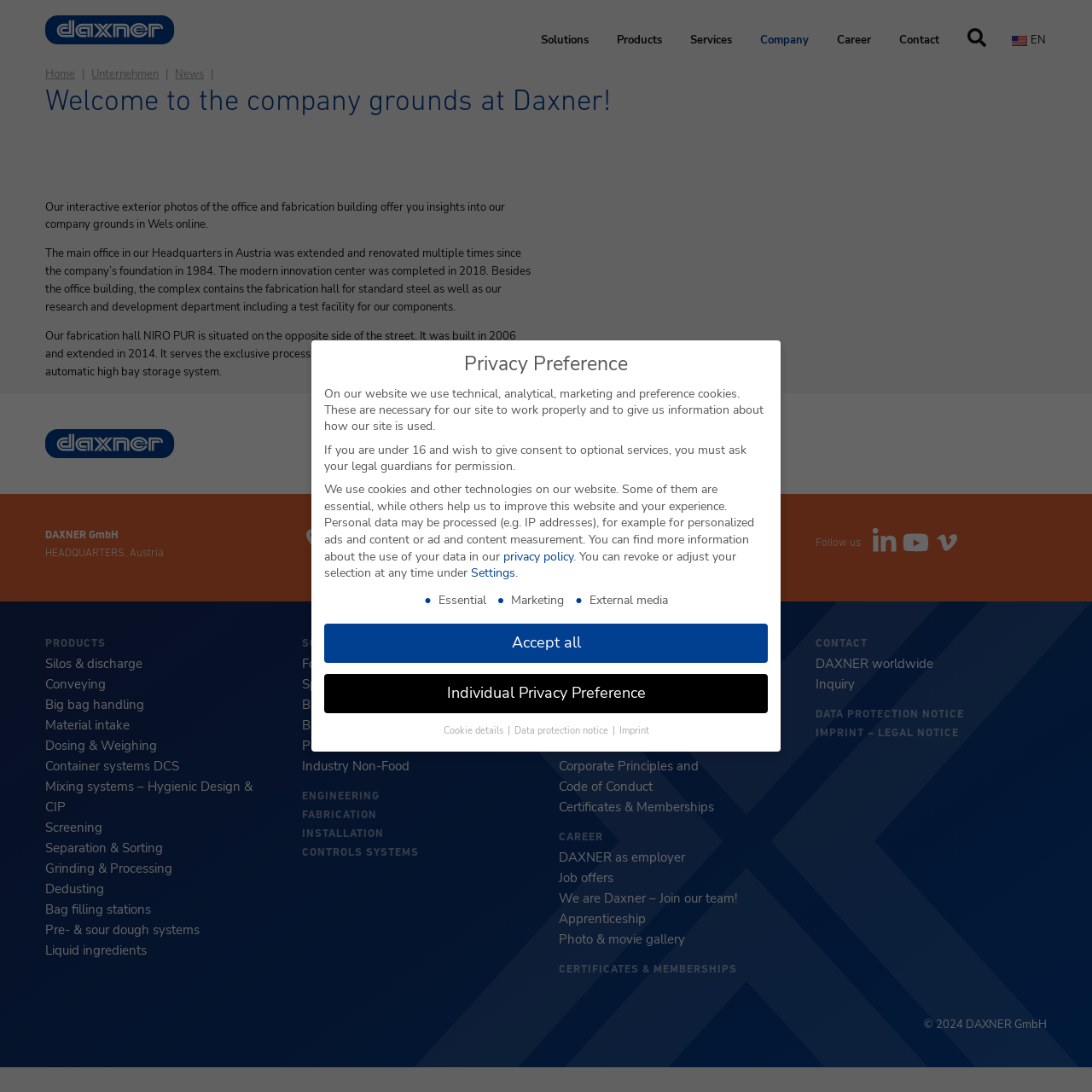Create a detailed narrative of the webpage’s visual and textual elements.

The webpage is the official website of Daxner, a company that provides solutions and products for various industries. At the top of the page, there is a navigation menu with links to different sections of the website, including Solutions, Products, Services, Company, Career, and Contact. Below the navigation menu, there is a heading that welcomes visitors to the company grounds.

The main content of the page is divided into two sections. The left section contains a series of links to different pages, including Home, Unternehmen (Company), and News. Below these links, there is a paragraph of text that describes the company's interactive exterior photos of the office and fabrication building. The text also mentions the modern innovation center and the fabrication hall.

The right section of the page contains more detailed information about the company's headquarters in Austria. There is an image of the headquarters, followed by the address and contact information. Below this, there are links to the company's social media profiles, including LinkedIn, YouTube, and Vimeo.

Further down the page, there are links to different product categories, including Silos & discharge, Conveying, and Big bag handling. There are also links to different solutions, including Food & beverages, Spices & Herbs, and Bakeries.

The page also has a section dedicated to the company's engineering, fabrication, installation, and control systems services. Additionally, there is a section that provides information about the company, including its philosophy, history, and news.

At the bottom of the page, there are links to the company's career section, including job offers and apprenticeship opportunities. There is also a link to a photo and movie gallery. Overall, the webpage provides a comprehensive overview of Daxner's products, services, and company information.